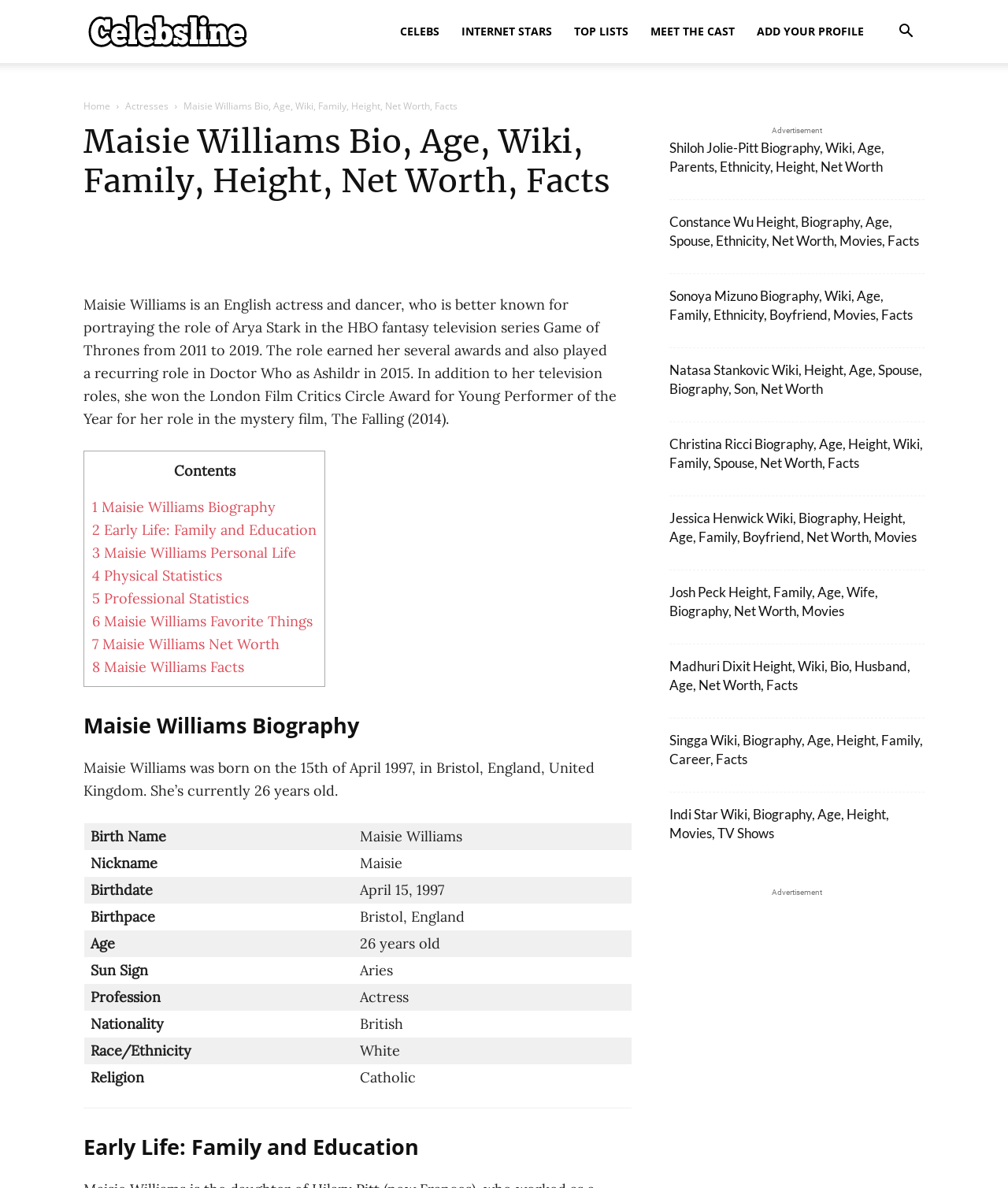What is the name of the TV series Maisie Williams is known for?
Look at the image and respond with a single word or a short phrase.

Game of Thrones